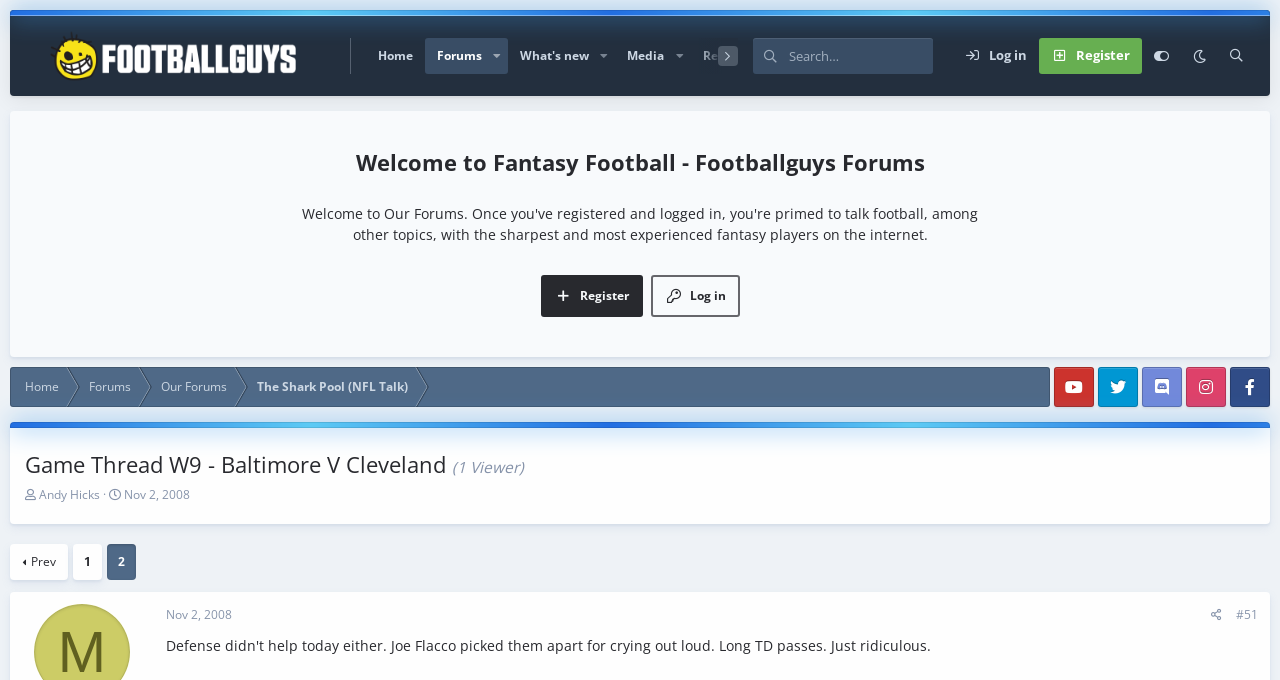Summarize the webpage with a detailed and informative caption.

This webpage appears to be a forum thread discussion about a football game between Baltimore and Cleveland. At the top of the page, there is a navigation menu with links to "Home", "Forums", "What's new", "Media", "Resources", and "Members". There is also a search bar and login/register links.

Below the navigation menu, there is a header section with the title "Game Thread W9 - Baltimore V Cleveland" and a subtitle indicating that there is one viewer. The author of the thread, "Andy Hicks", is listed, along with the start date and time of the thread.

The main content of the page is a discussion thread with multiple posts. Each post has a timestamp and the username of the poster. There are also links to navigate through the pages of the thread, including a "Prev" button and numbered page links.

On the right side of the page, there are several links and icons, including a "Log in" and "Register" link, as well as links to "Search" and various forum categories. There are also several icons, including a clock, a share icon, and a hashtag icon.

Overall, the page is densely packed with links, icons, and text, but the layout is organized and easy to follow.